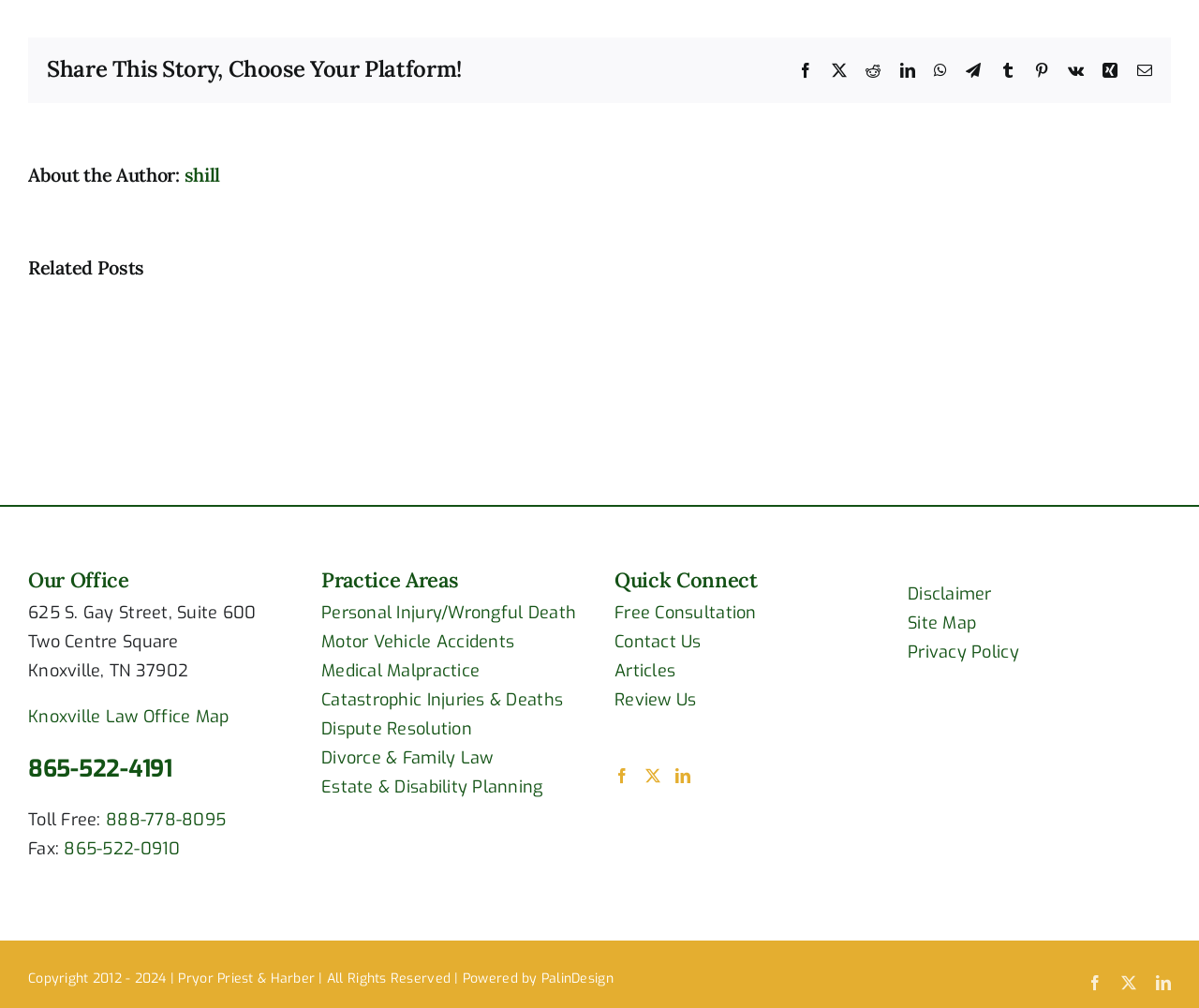What is the phone number of the law office?
Offer a detailed and full explanation in response to the question.

The phone number of the law office is mentioned in the 'Our Office' section, which is located in the middle of the webpage. The exact phone number is '865-522-4191'.